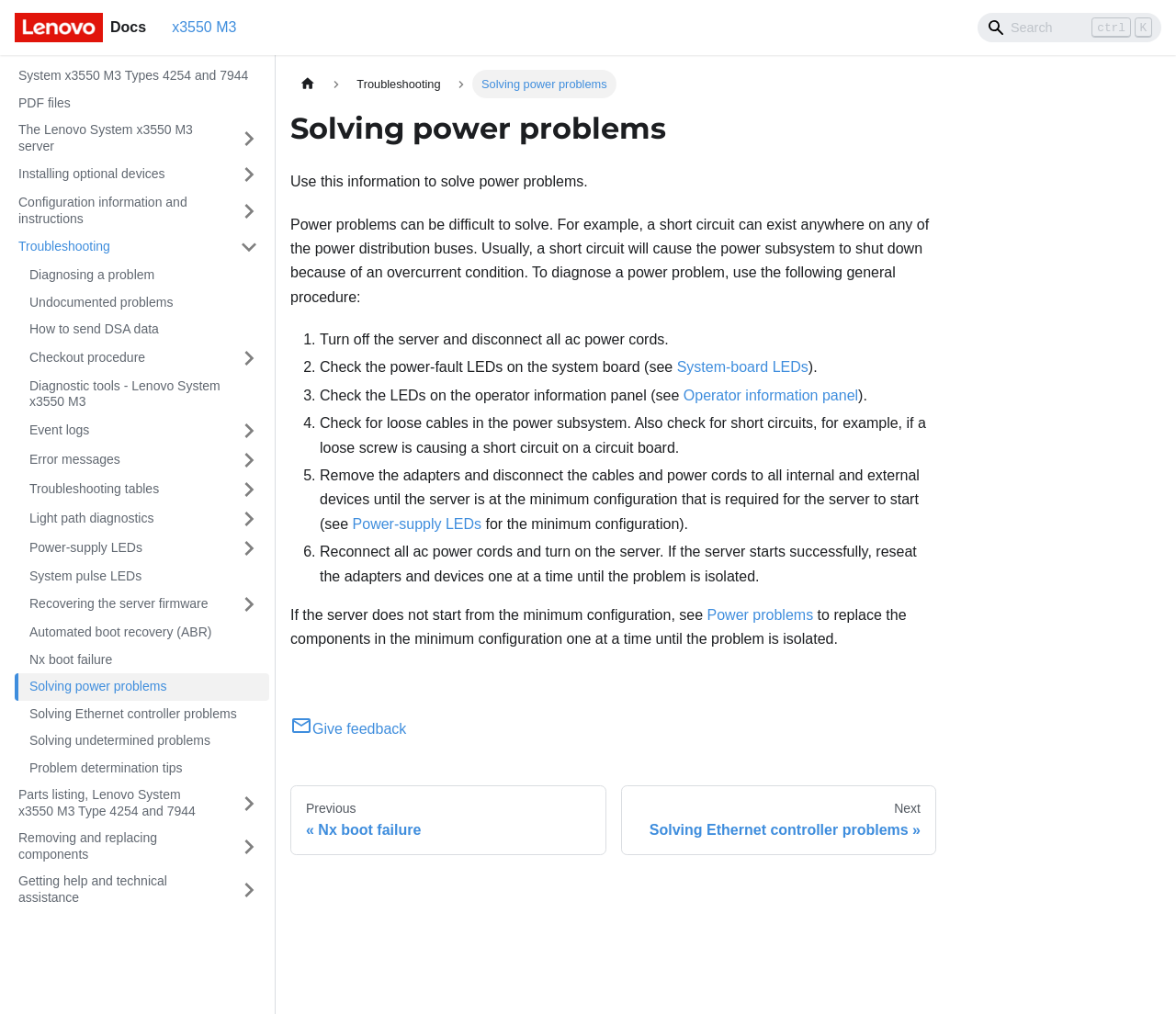Determine the bounding box coordinates of the region that needs to be clicked to achieve the task: "Contact us".

None